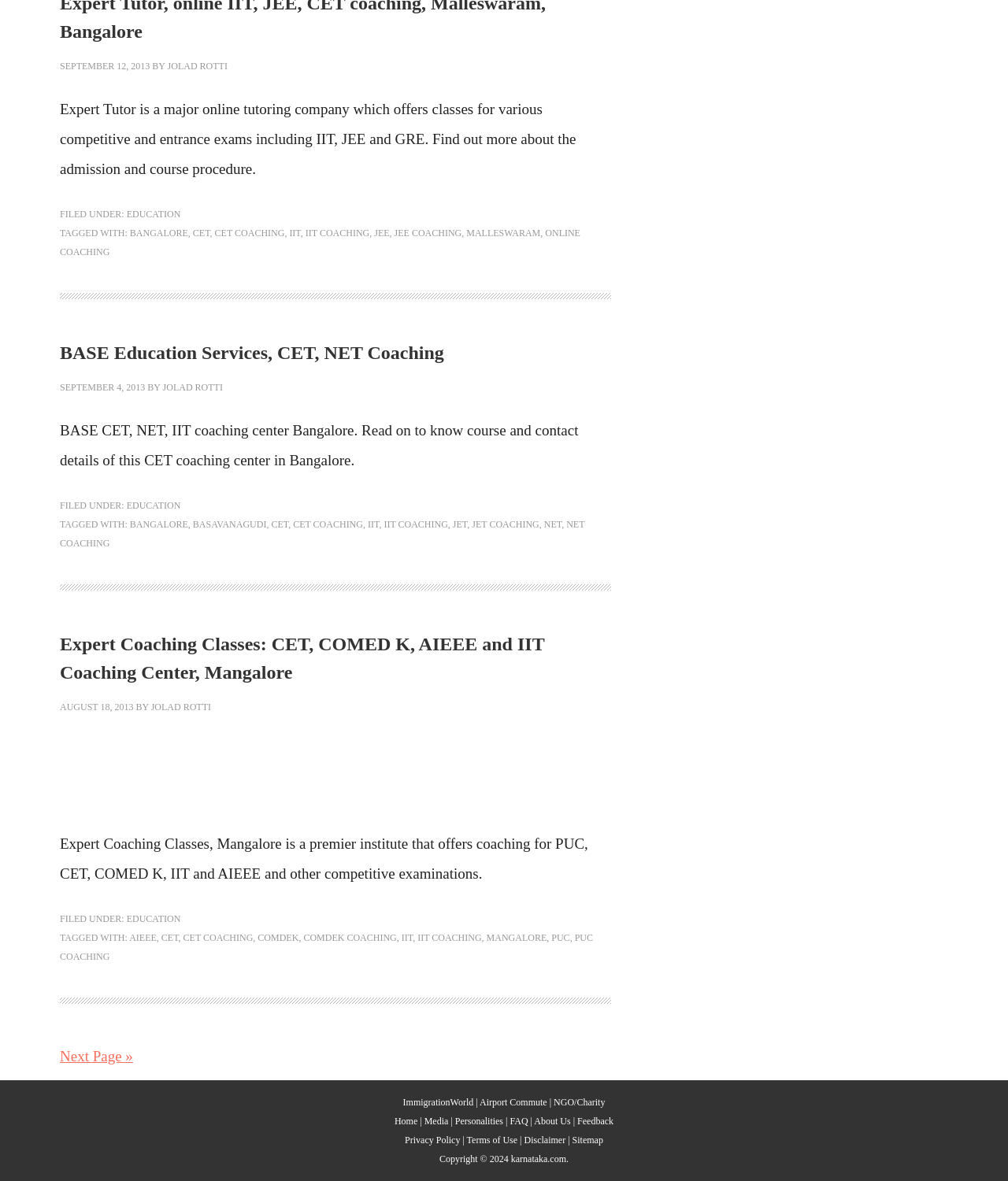Show the bounding box coordinates of the element that should be clicked to complete the task: "click on the link to BASE Education Services".

[0.059, 0.29, 0.441, 0.307]